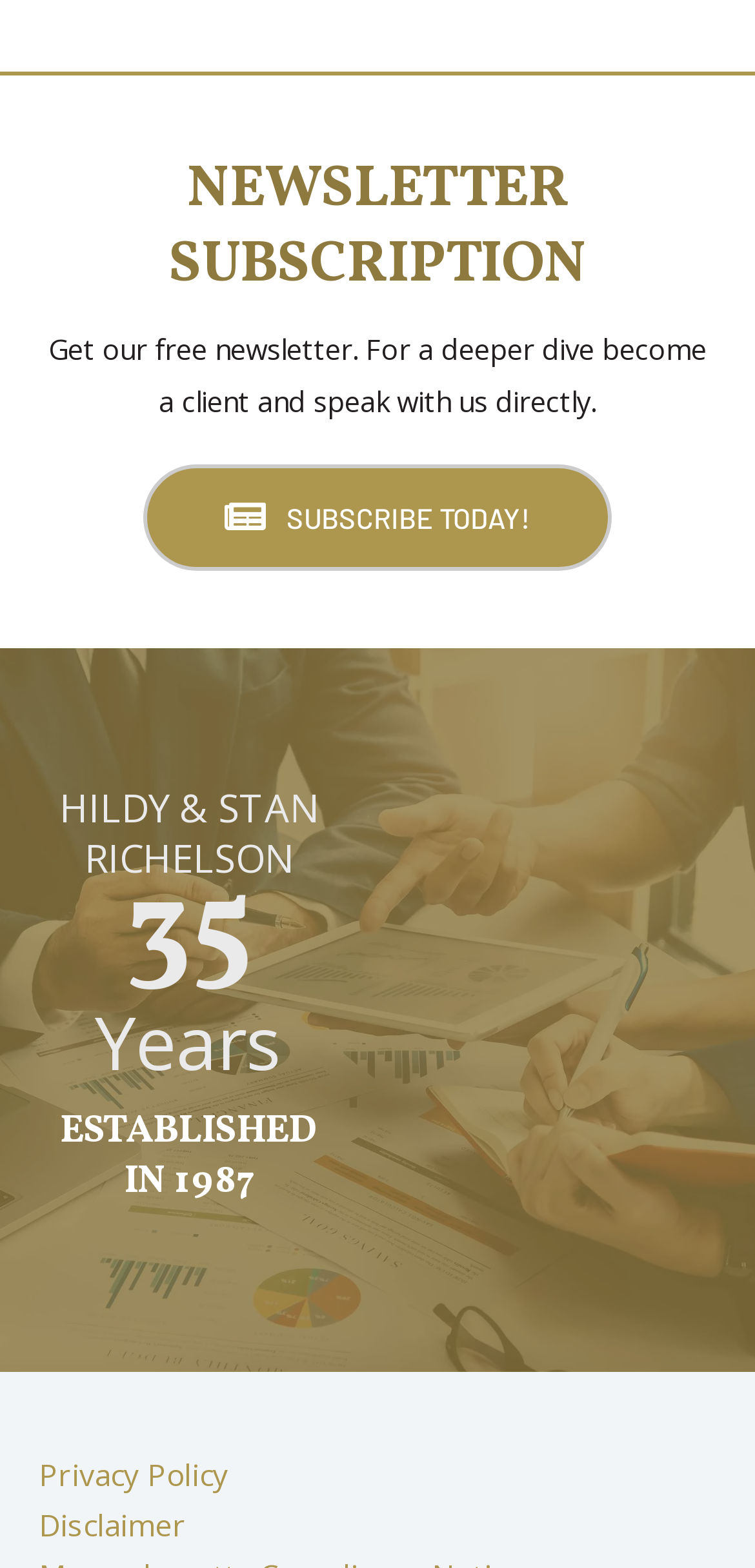How many years has the company been established?
Using the visual information, answer the question in a single word or phrase.

35